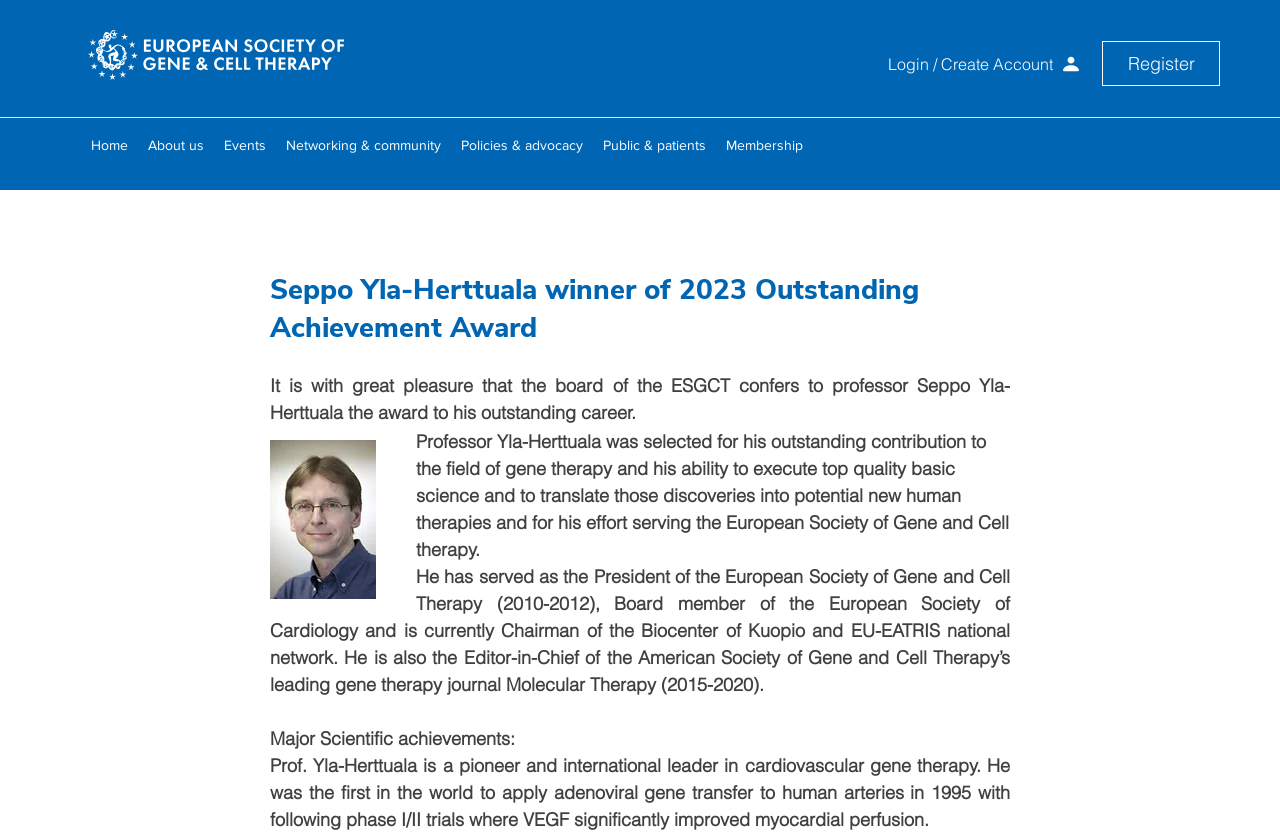Could you indicate the bounding box coordinates of the region to click in order to complete this instruction: "Click on the 'About us' link".

[0.108, 0.156, 0.167, 0.192]